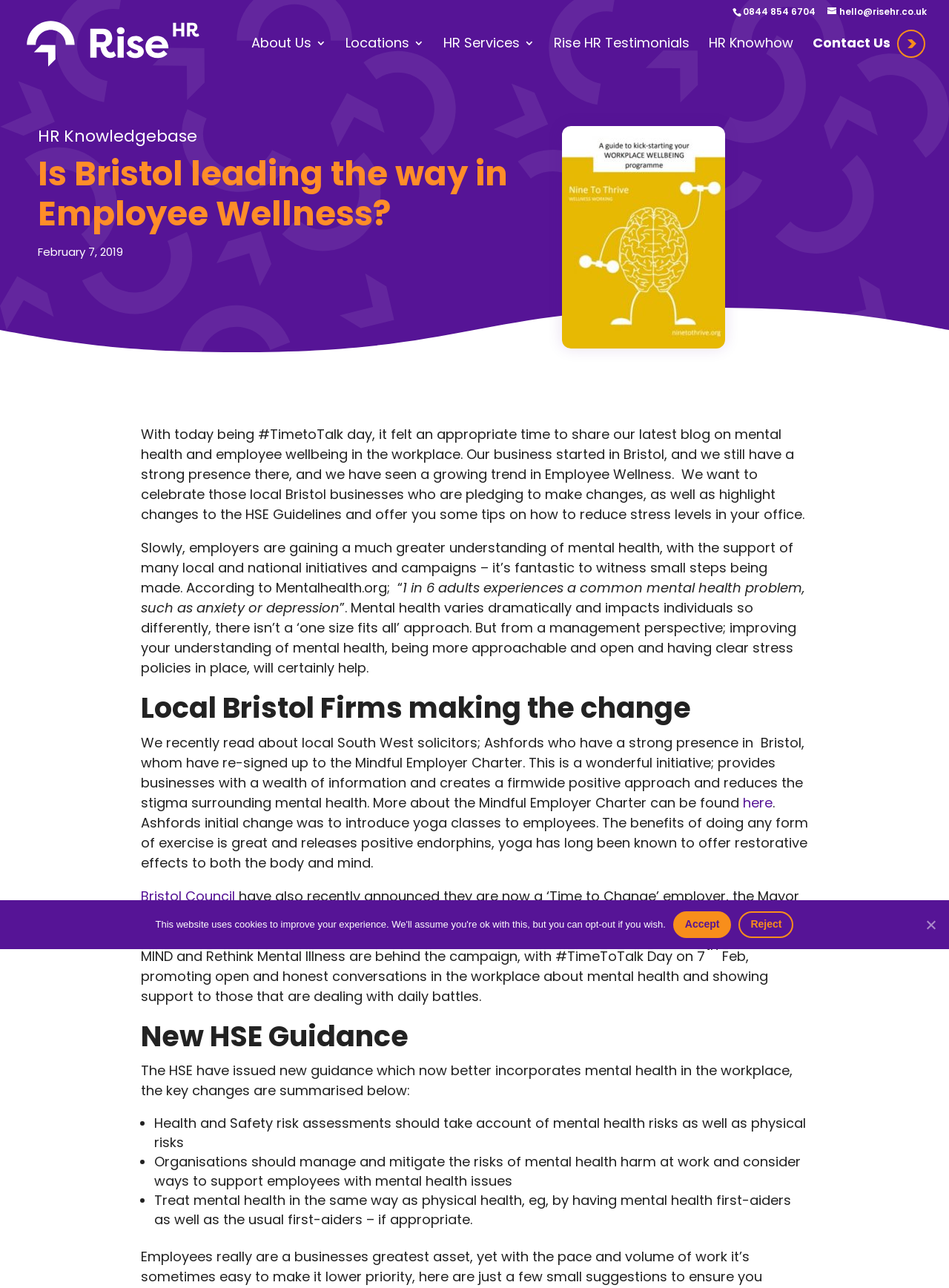Using the information shown in the image, answer the question with as much detail as possible: What is the new guidance from the HSE about?

I found the answer by reading the heading 'New HSE Guidance' and the subsequent text, which mentioned that the HSE has issued new guidance that better incorporates mental health in the workplace.